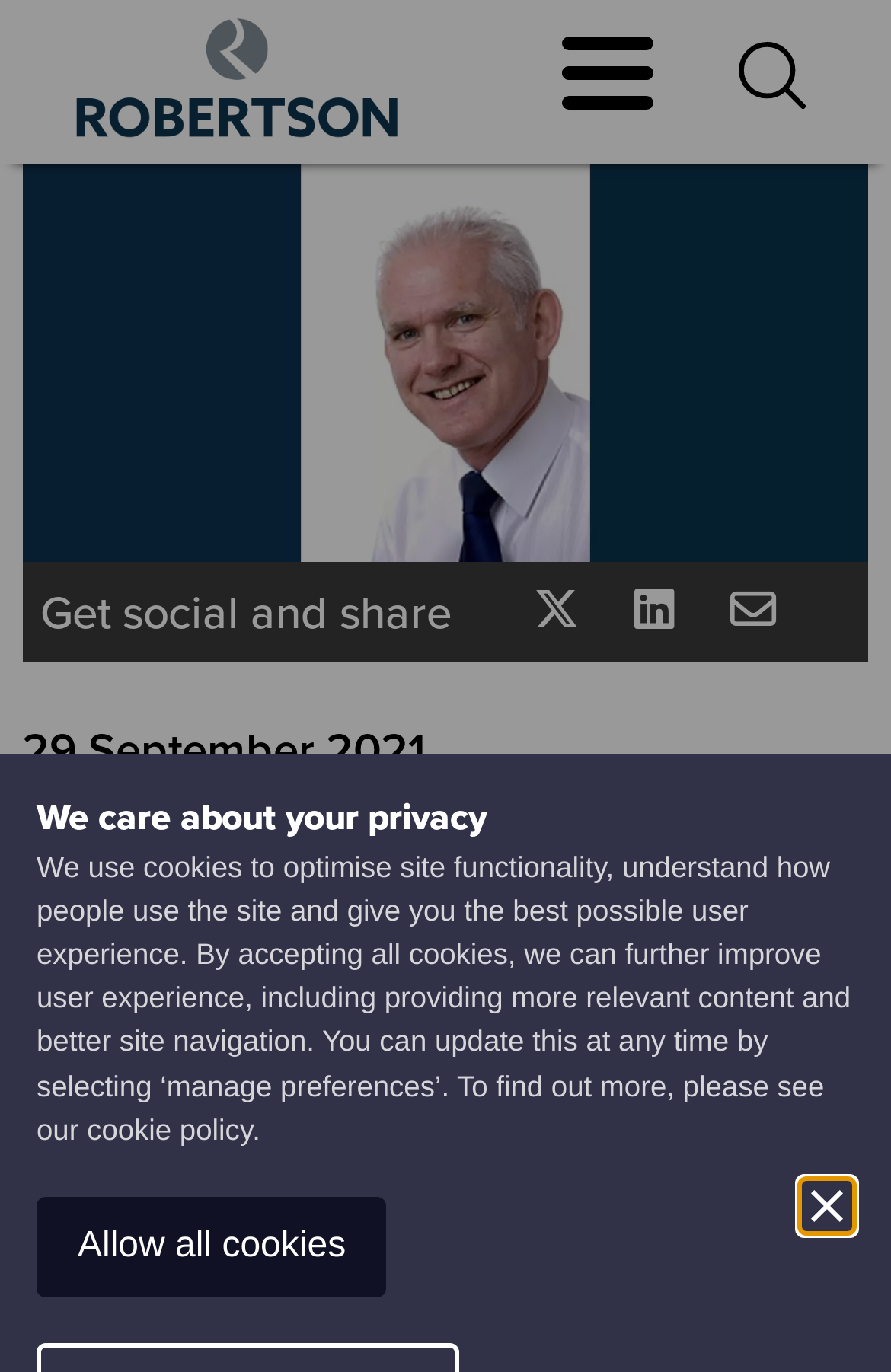Provide a brief response to the question using a single word or phrase: 
How many social media links are there?

3